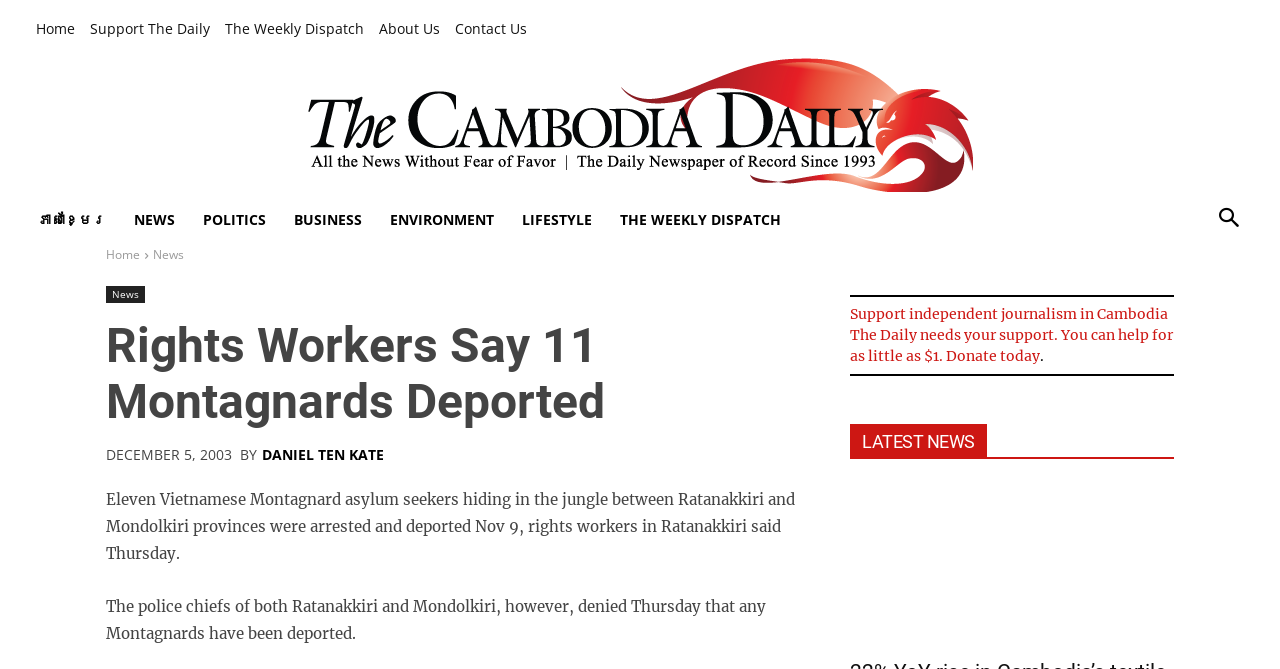Provide your answer in one word or a succinct phrase for the question: 
What is the name of the news organization?

The Cambodia Daily